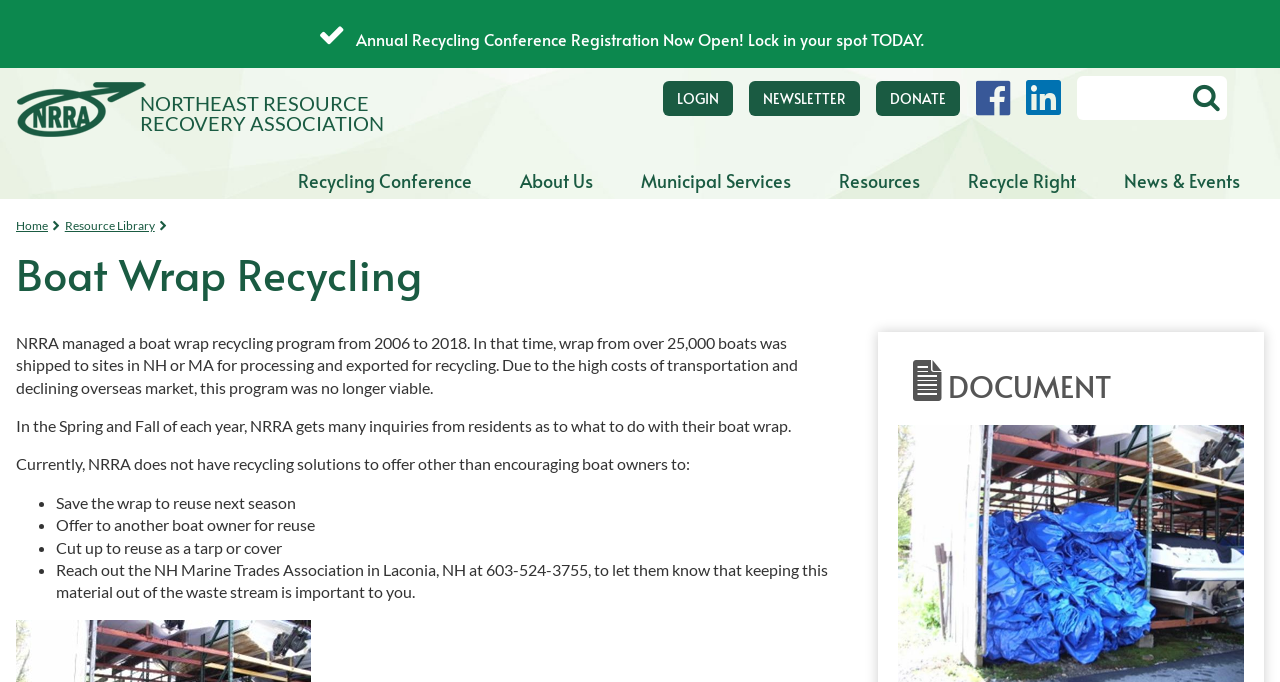Provide the bounding box coordinates in the format (top-left x, top-left y, bottom-right x, bottom-right y). All values are floating point numbers between 0 and 1. Determine the bounding box coordinate of the UI element described as: name="op" value="Search"

[0.927, 0.112, 0.959, 0.177]